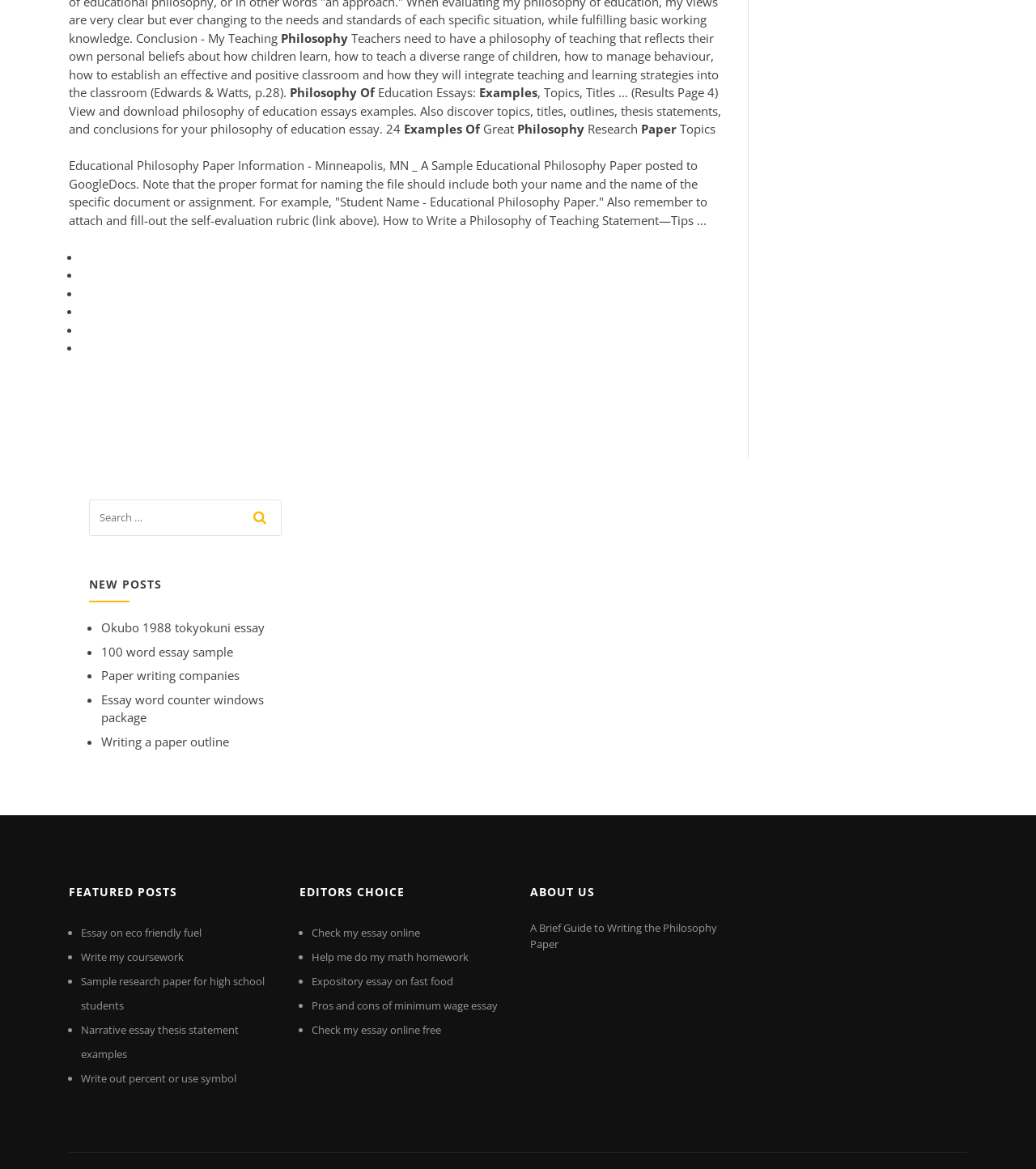Determine the coordinates of the bounding box for the clickable area needed to execute this instruction: "learn about the editors choice".

[0.289, 0.749, 0.488, 0.777]